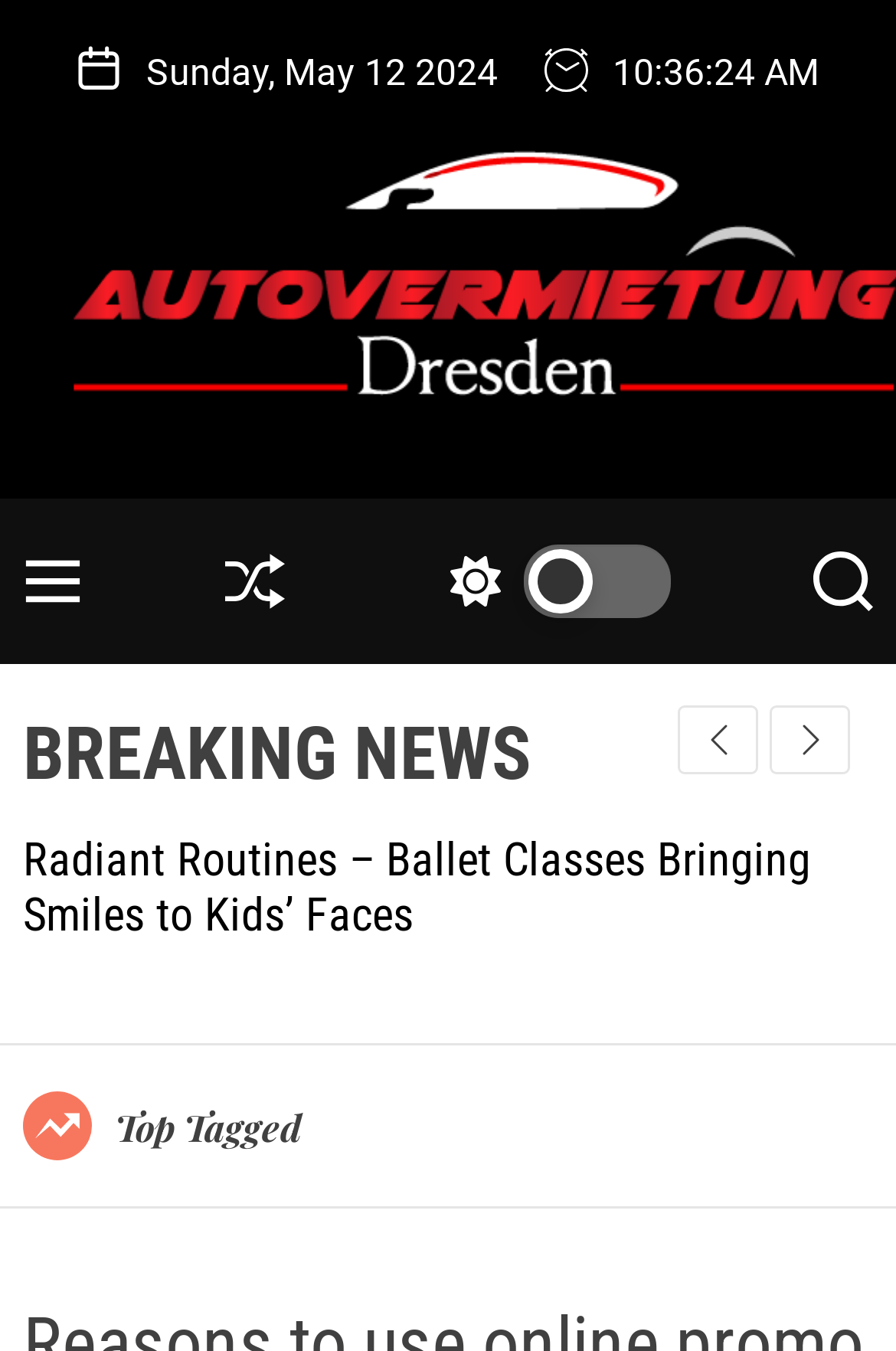Locate the bounding box coordinates of the element that needs to be clicked to carry out the instruction: "click on UACJ link". The coordinates should be given as four float numbers ranging from 0 to 1, i.e., [left, top, right, bottom].

None